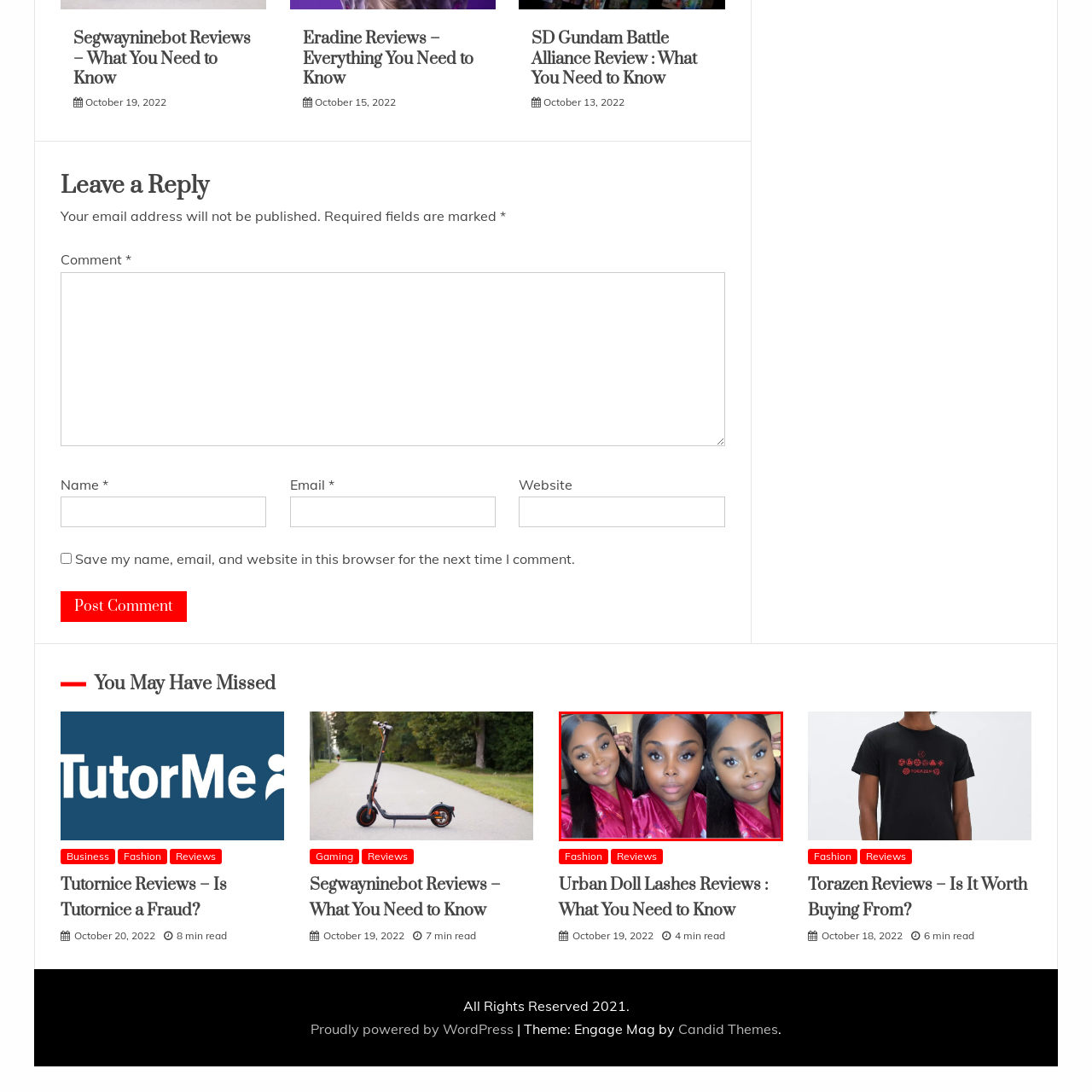What type of hair does the woman have?
Examine the image inside the red bounding box and give an in-depth answer to the question, using the visual evidence provided.

The caption describes the woman's hair as 'long, straight hair that frames her face beautifully', which suggests that her hair is straight.